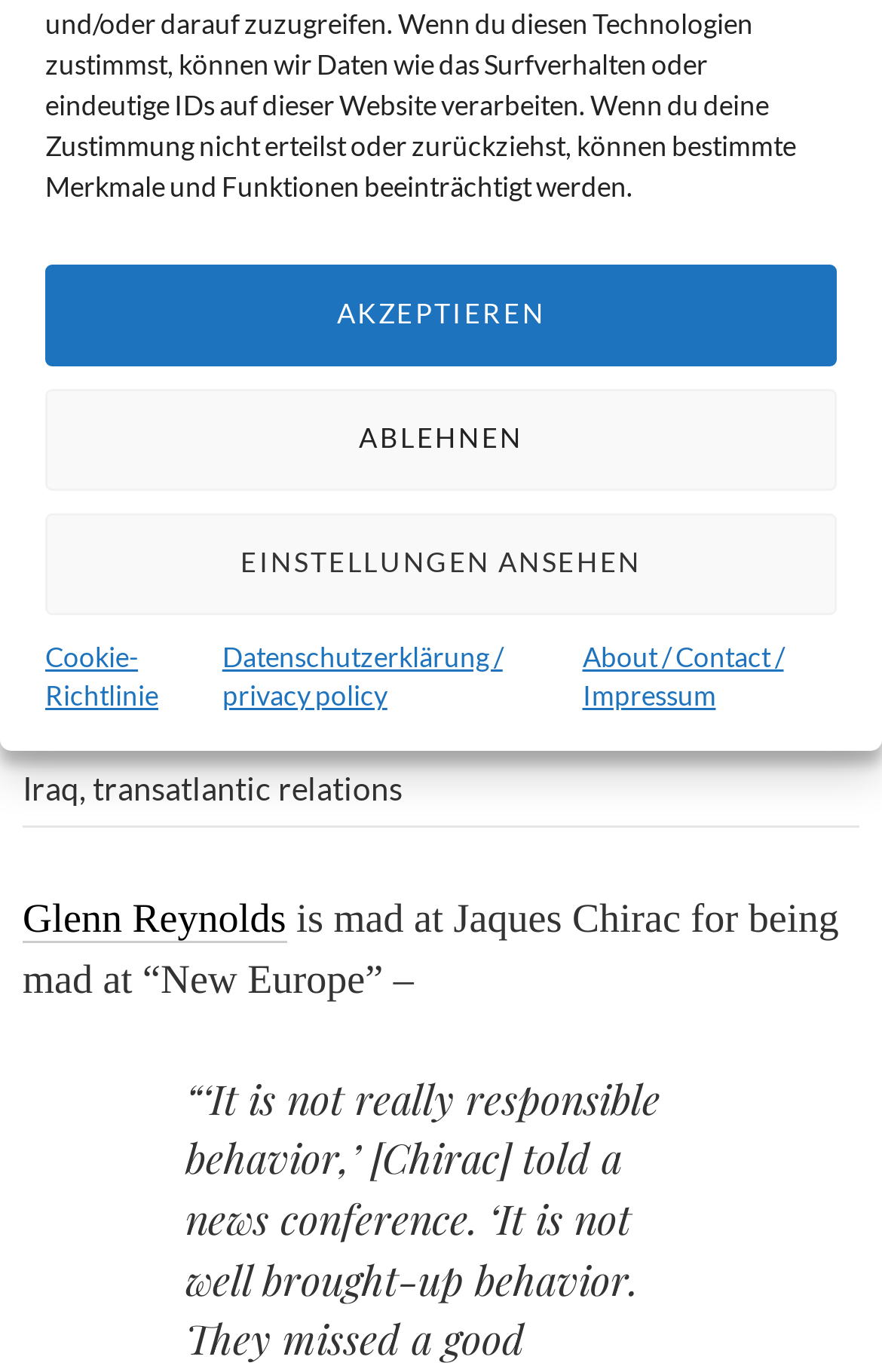Determine the bounding box of the UI component based on this description: "Get a Free Quote!". The bounding box coordinates should be four float values between 0 and 1, i.e., [left, top, right, bottom].

None